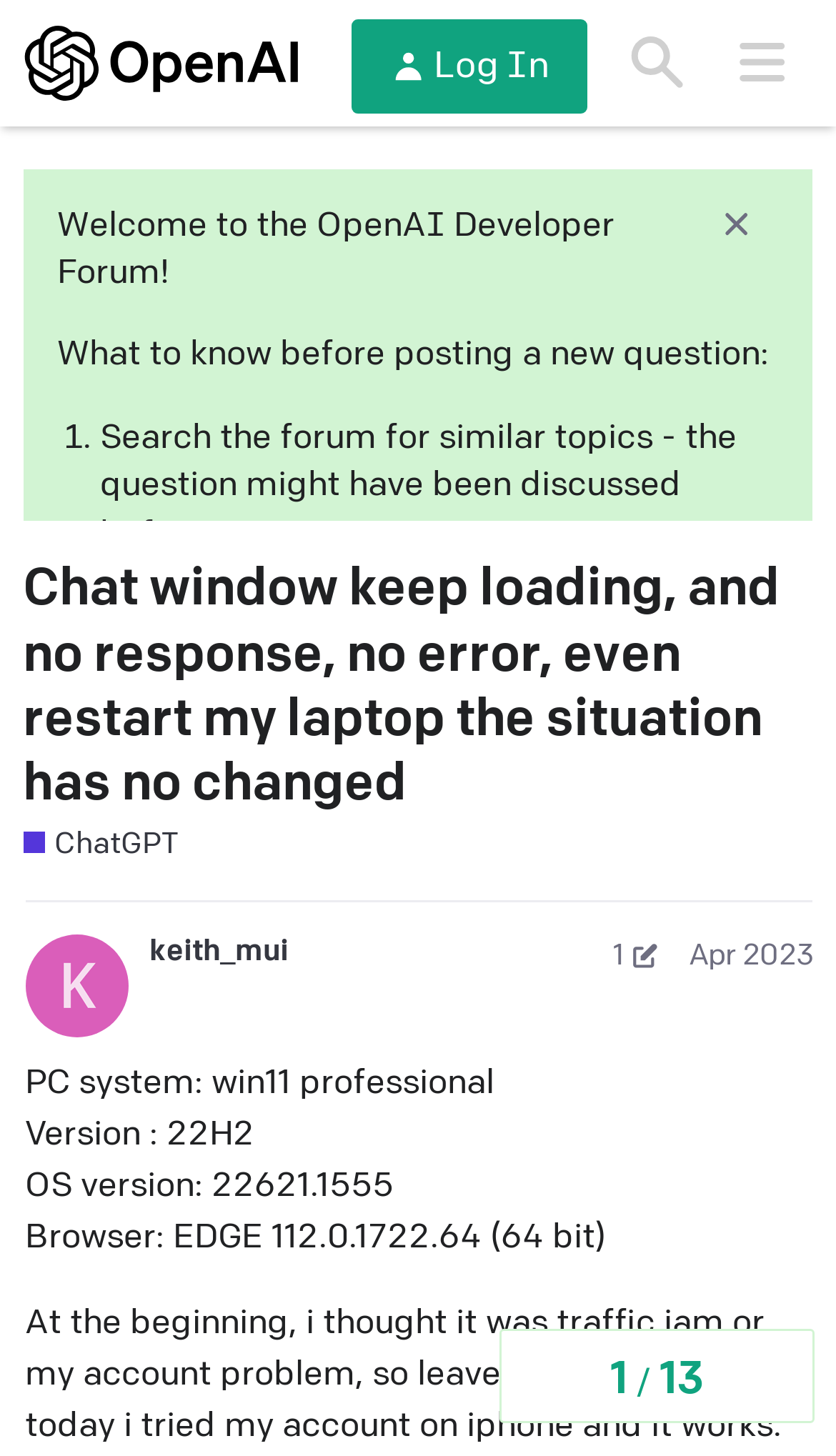Find the bounding box coordinates of the element you need to click on to perform this action: 'Click on the topic 'Chat window keep loading, and no response, no error, even restart my laptop the situation has no changed''. The coordinates should be represented by four float values between 0 and 1, in the format [left, top, right, bottom].

[0.027, 0.383, 0.933, 0.56]